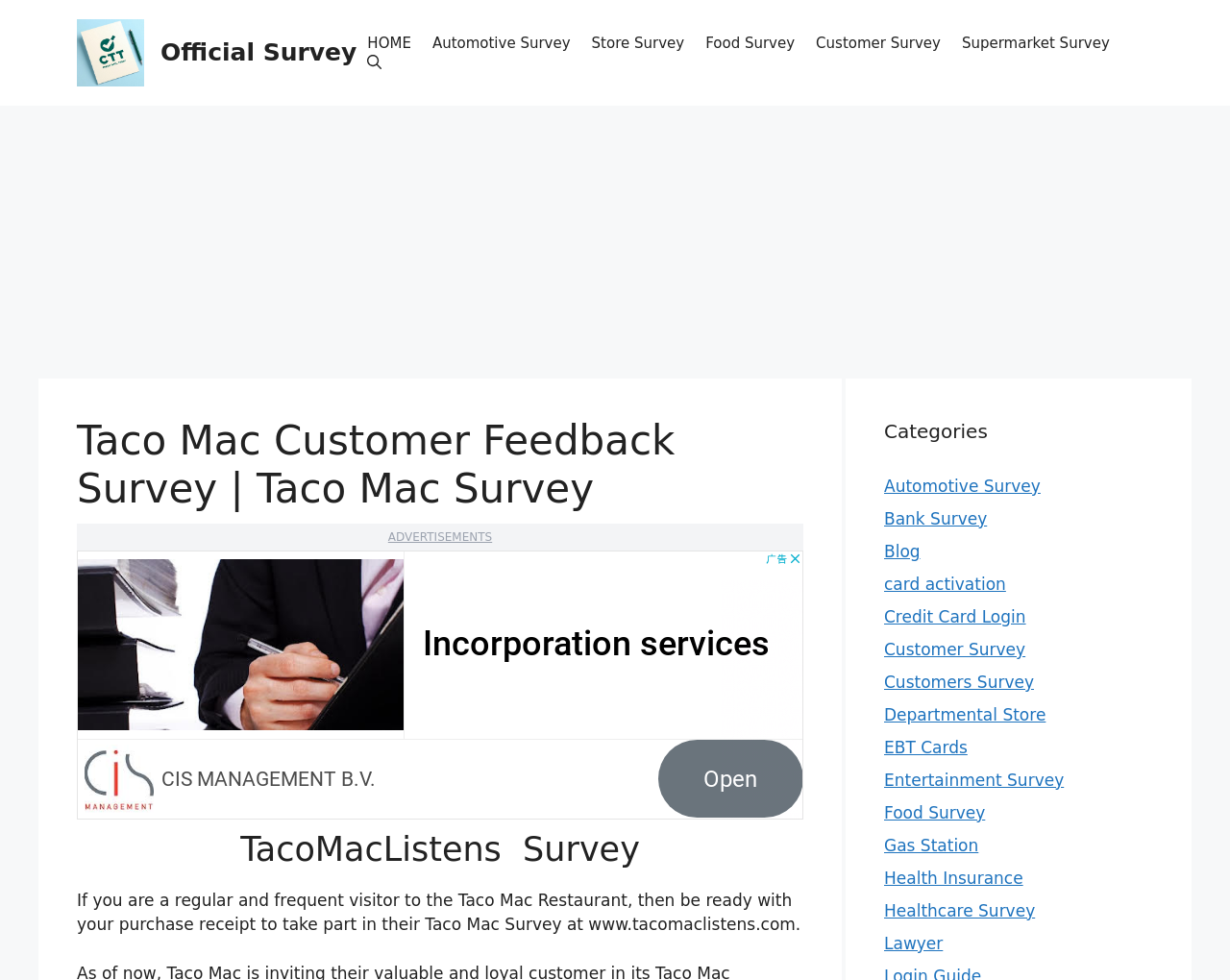Can you identify the bounding box coordinates of the clickable region needed to carry out this instruction: 'Go to the Customer Survey page'? The coordinates should be four float numbers within the range of 0 to 1, stated as [left, top, right, bottom].

[0.655, 0.034, 0.773, 0.054]